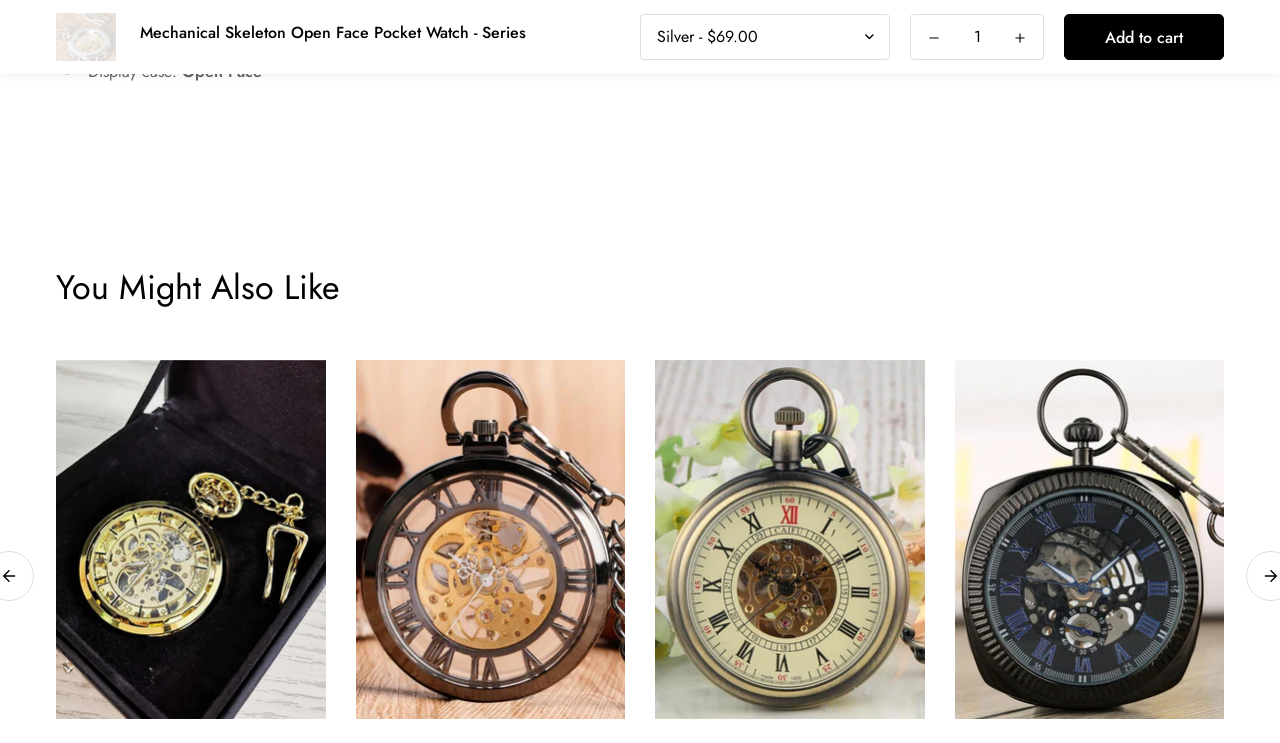What is the name of the pocket watch series?
We need a detailed and meticulous answer to the question.

The name of the pocket watch series can be found in the heading element with the text 'Mechanical Skeleton Open Face Pocket Watch - Series'.